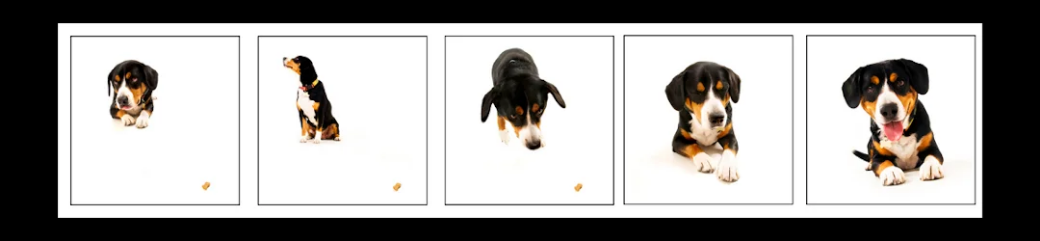Give a thorough explanation of the elements present in the image.

This delightful image captures a series of four photos featuring a playful dog, showcasing various expressions and actions. The first frame highlights the dog's charming face, with its curious eyes drawing viewers in. The second frame shows the dog in a standing pose, alert and attentive, perhaps reacting to something off-camera. In the third frame, the dog is seen intently sniffing the ground, demonstrating curiosity and focus, while the final frame presents the dog lying down, looking directly at the viewer with an adorable expression. Throughout the series, a small dog treat is placed in front of the dog, adding an element of playfulness and hinting at the motivation behind these expressive moments. The clean, white background enhances the dog's features and the vividness of its coat, making each frame a charming depiction of canine curiosity and personality.